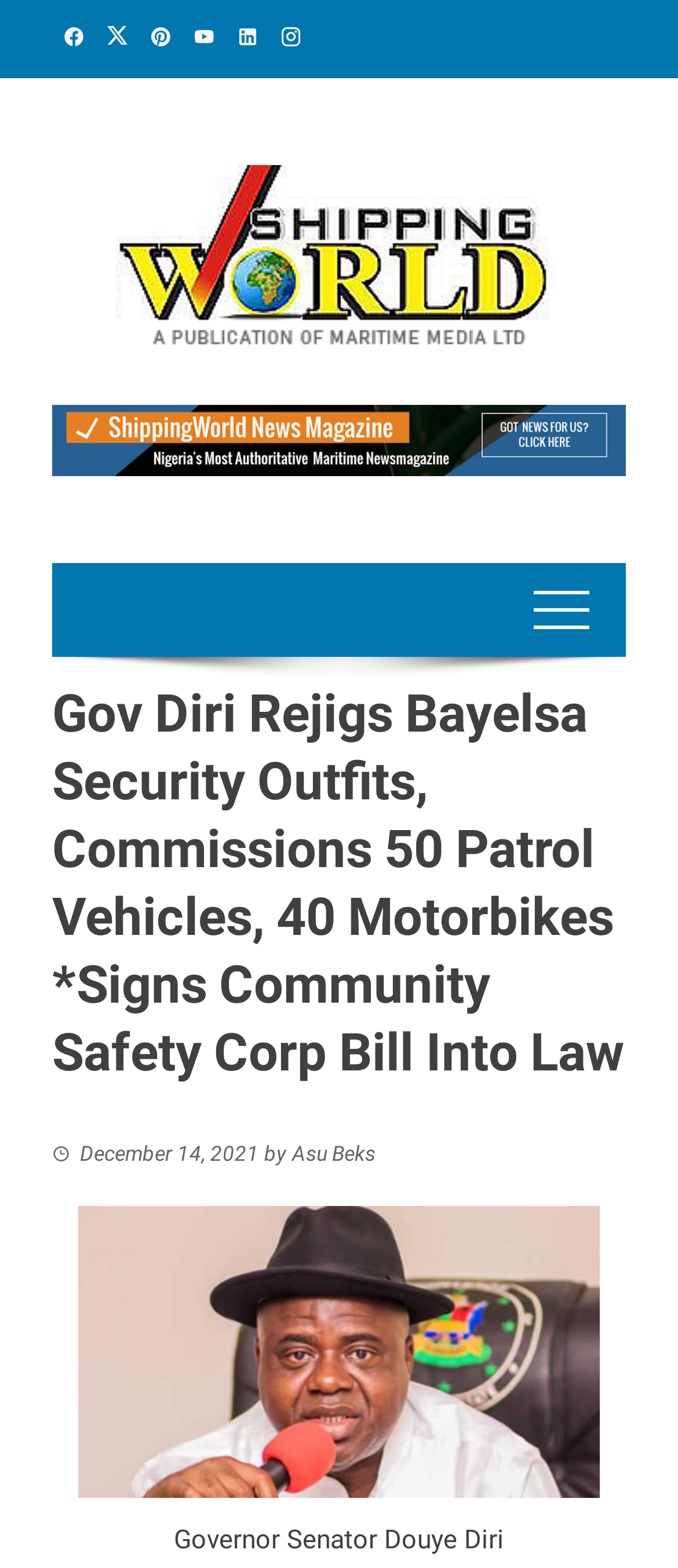Identify the bounding box coordinates for the UI element described by the following text: "alt="Advertisement"". Provide the coordinates as four float numbers between 0 and 1, in the format [left, top, right, bottom].

[0.077, 0.269, 0.923, 0.289]